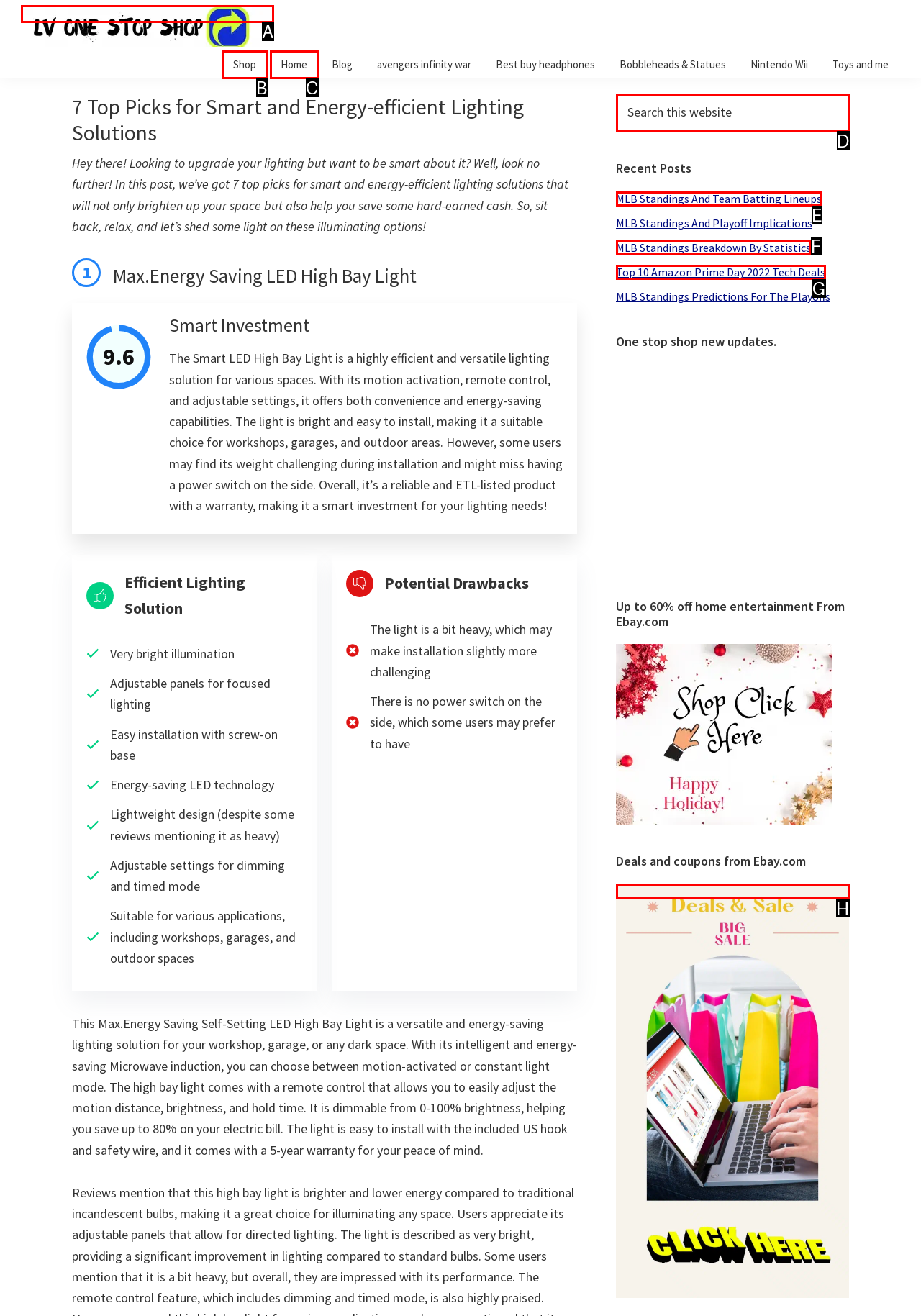Determine which HTML element to click on in order to complete the action: Click on the 'Lv One Stop Shop' logo.
Reply with the letter of the selected option.

A